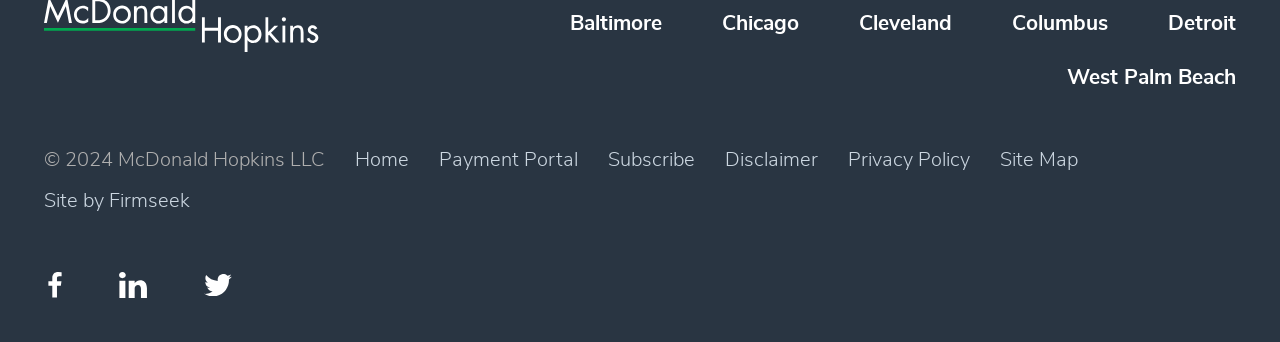What company developed the website?
Look at the image and respond with a one-word or short phrase answer.

Firmseek